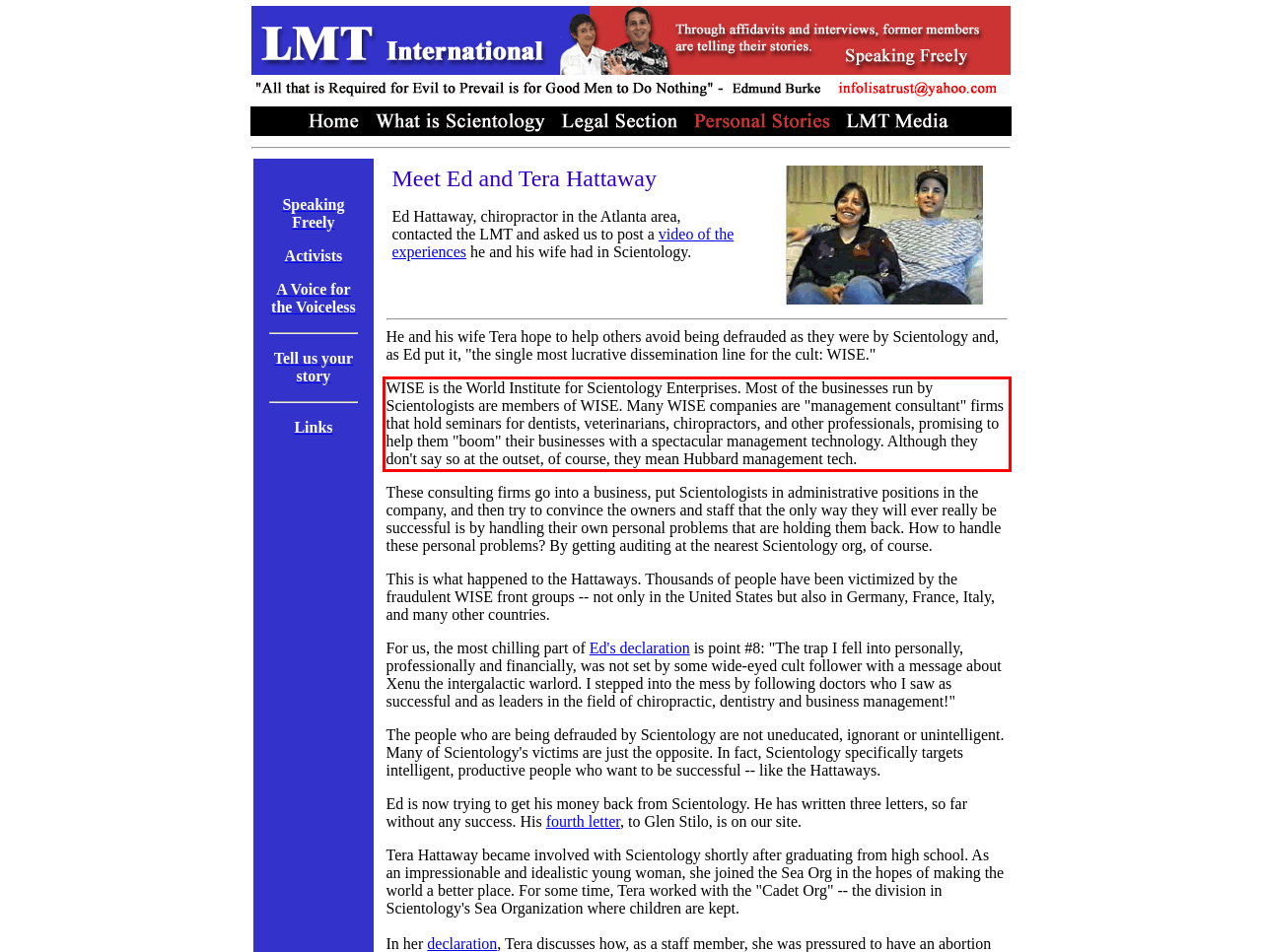Given a screenshot of a webpage, identify the red bounding box and perform OCR to recognize the text within that box.

WISE is the World Institute for Scientology Enterprises. Most of the businesses run by Scientologists are members of WISE. Many WISE companies are "management consultant" firms that hold seminars for dentists, veterinarians, chiropractors, and other professionals, promising to help them "boom" their businesses with a spectacular management technology. Although they don't say so at the outset, of course, they mean Hubbard management tech.